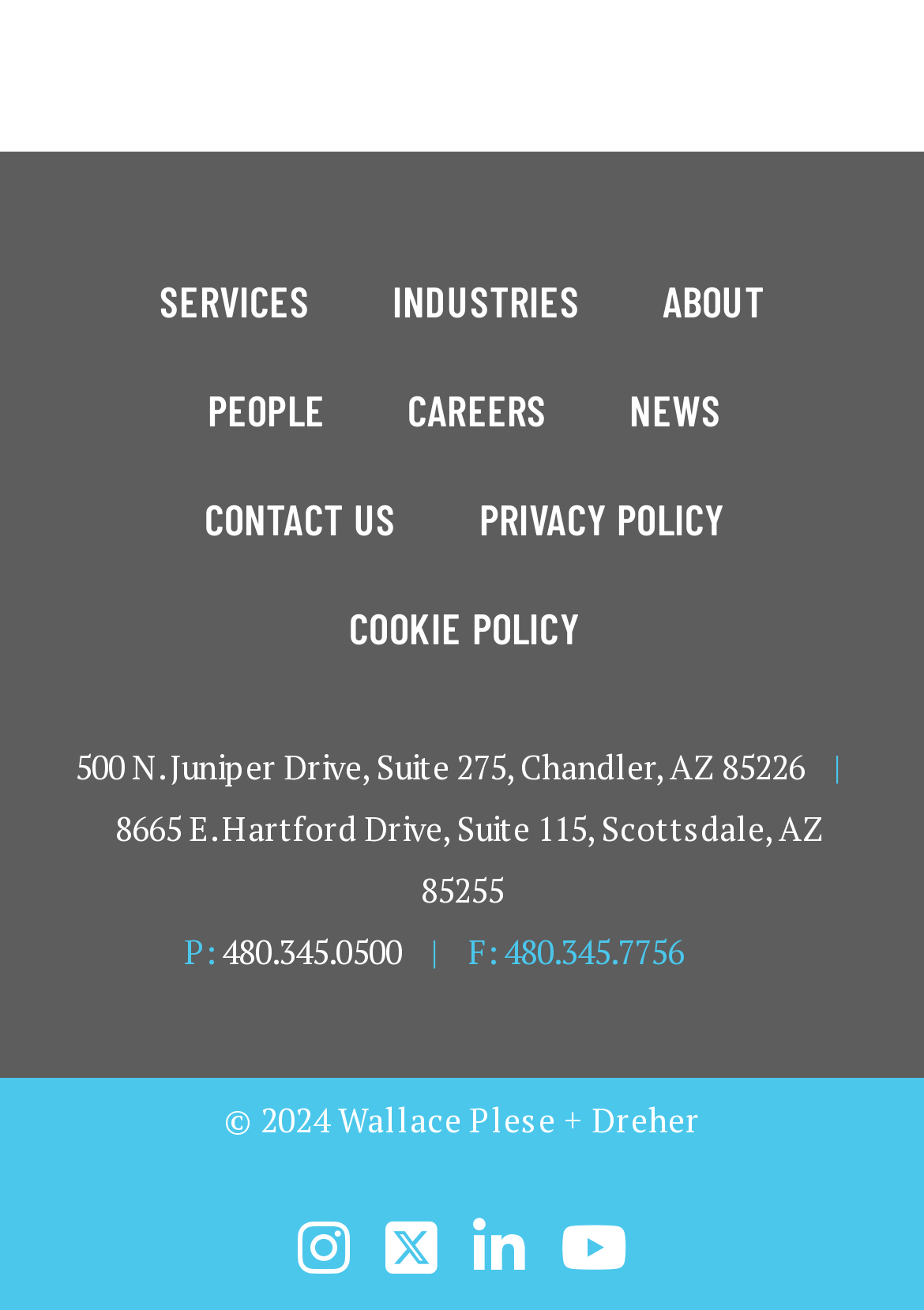Locate the bounding box coordinates of the area that needs to be clicked to fulfill the following instruction: "Open Instagram social network". The coordinates should be in the format of four float numbers between 0 and 1, namely [left, top, right, bottom].

[0.306, 0.922, 0.394, 0.982]